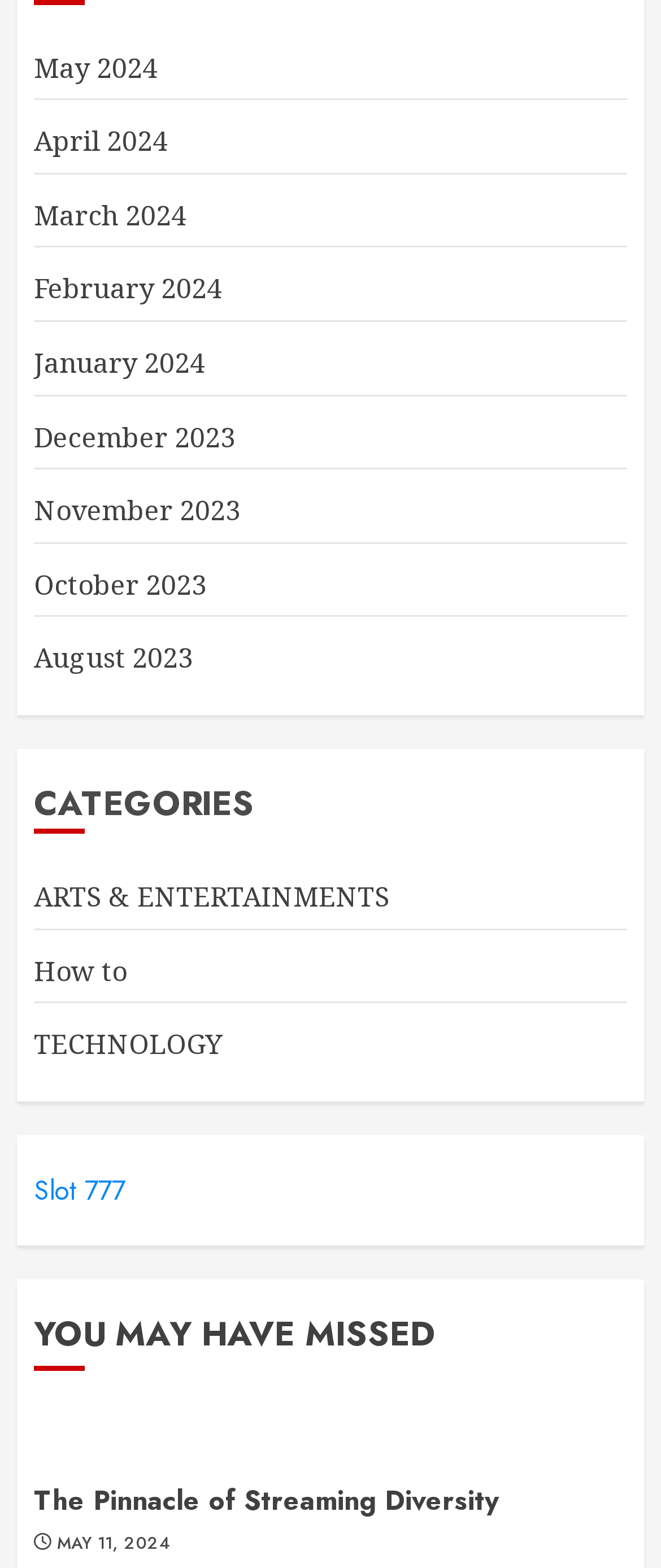Please find the bounding box coordinates of the element that you should click to achieve the following instruction: "Check out Slot 777". The coordinates should be presented as four float numbers between 0 and 1: [left, top, right, bottom].

[0.051, 0.746, 0.19, 0.771]